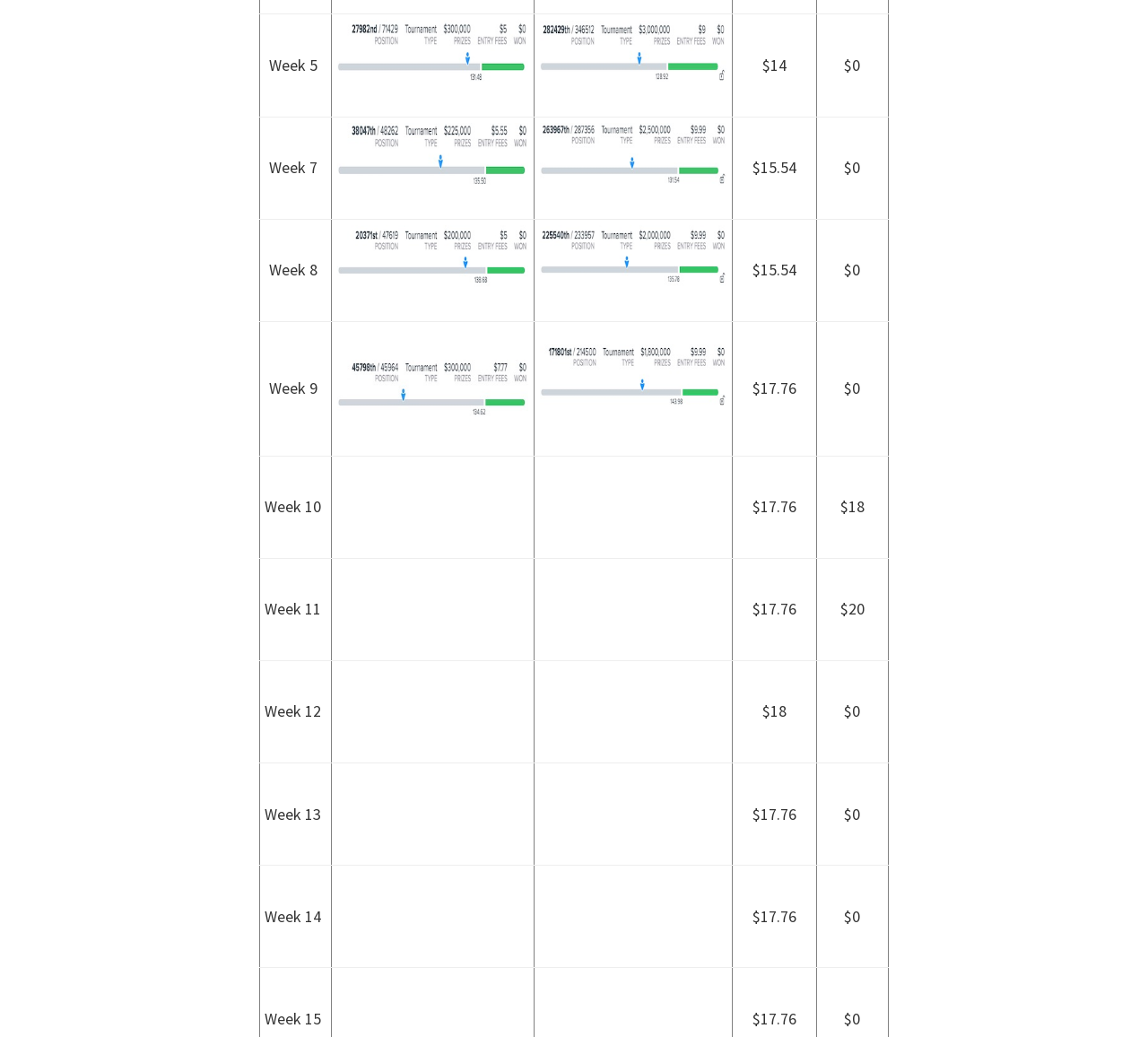Please identify the coordinates of the bounding box for the clickable region that will accomplish this instruction: "View Week 7 FanDuel Early Only Detroit Lions".

[0.294, 0.118, 0.46, 0.18]